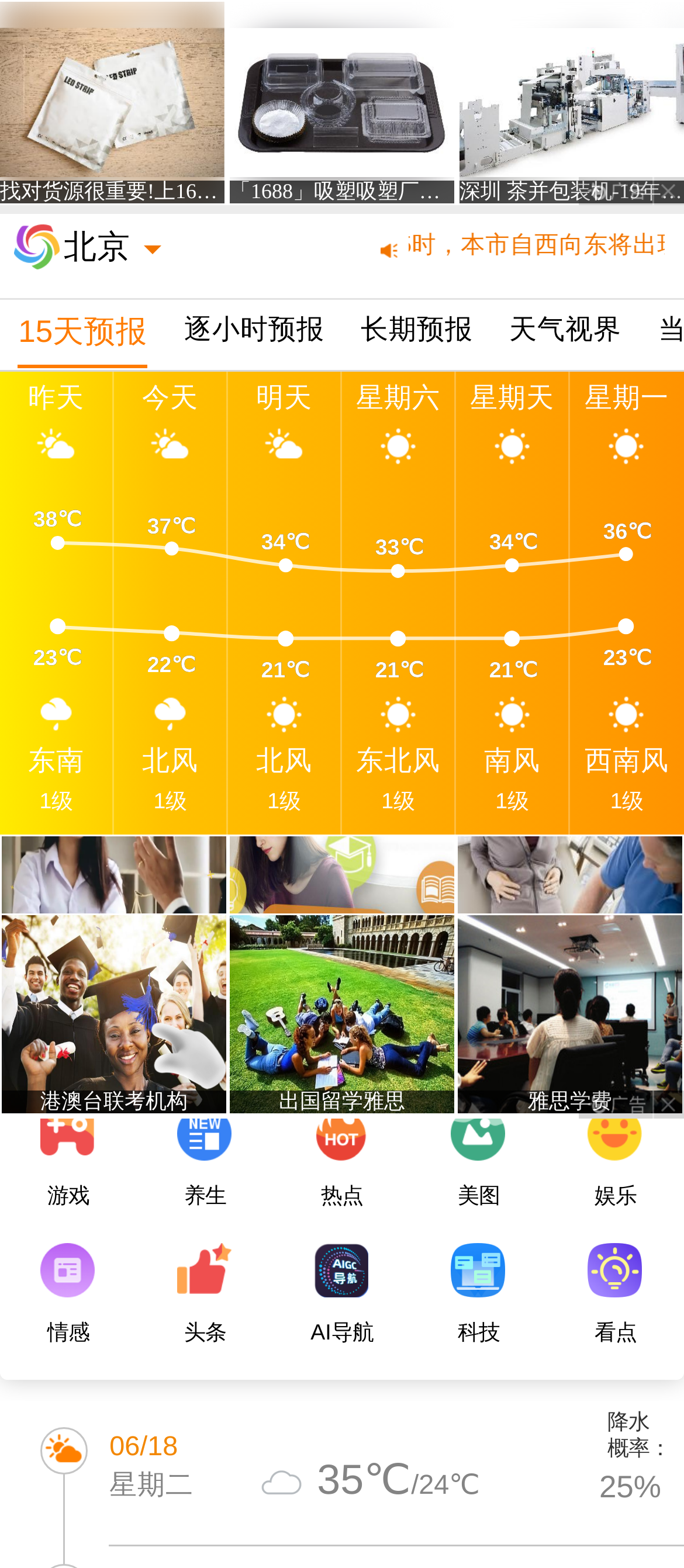Locate the bounding box coordinates of the segment that needs to be clicked to meet this instruction: "check long-term weather forecast".

[0.527, 0.192, 0.691, 0.235]